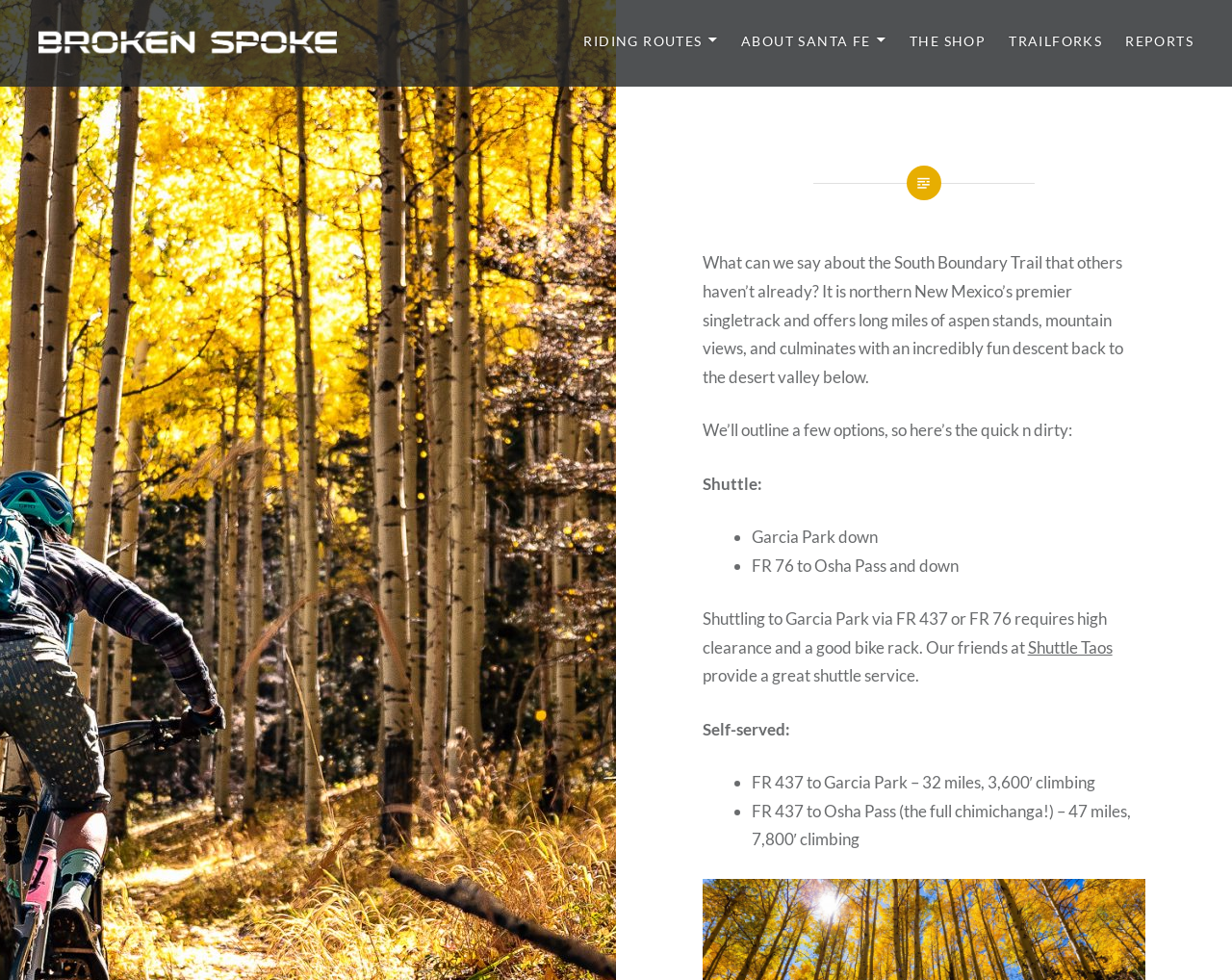Please identify the bounding box coordinates of the element's region that should be clicked to execute the following instruction: "Read more about South Boundary Trail". The bounding box coordinates must be four float numbers between 0 and 1, i.e., [left, top, right, bottom].

[0.57, 0.257, 0.911, 0.395]